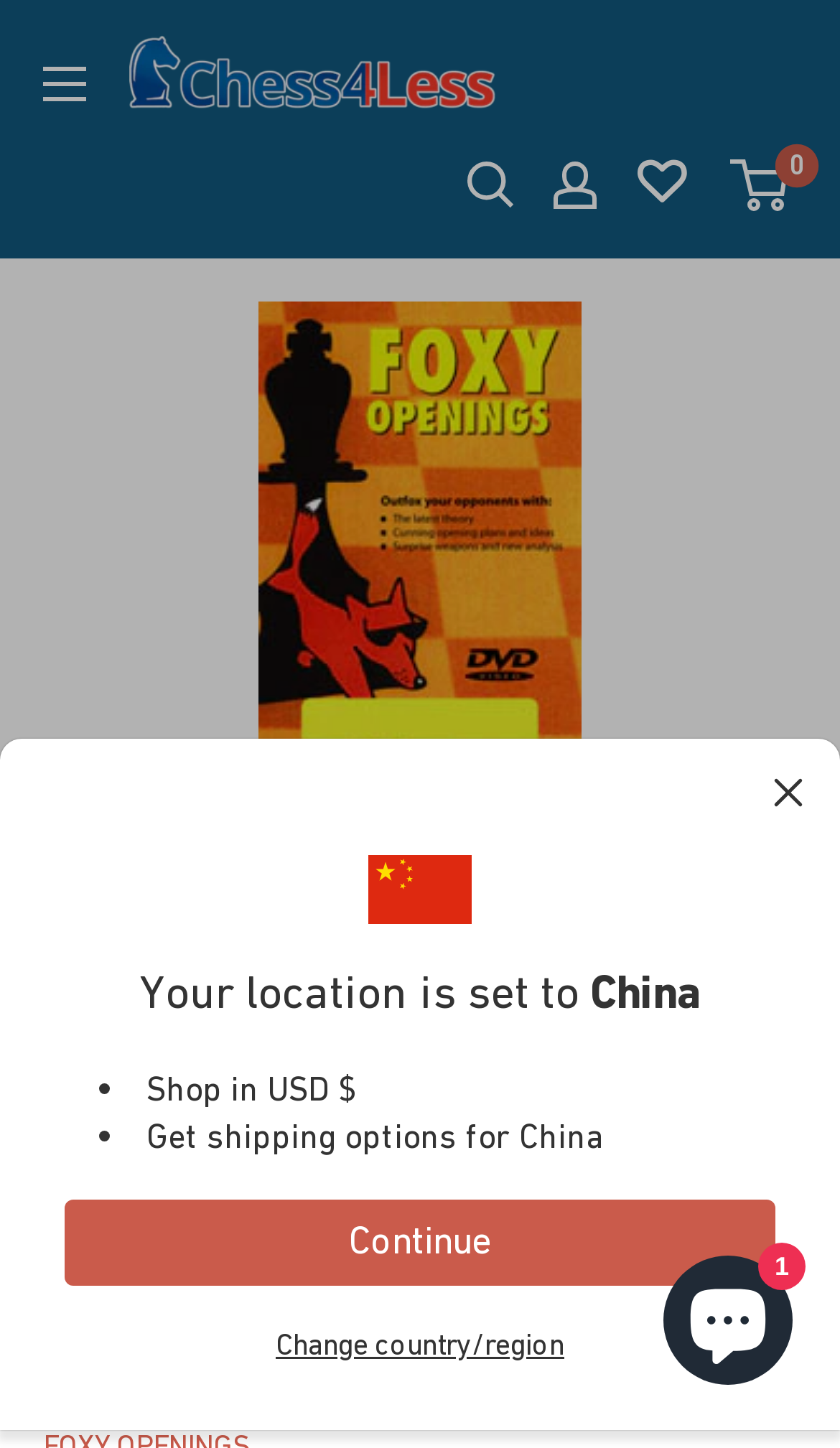Could you highlight the region that needs to be clicked to execute the instruction: "Search for something"?

[0.556, 0.111, 0.613, 0.144]